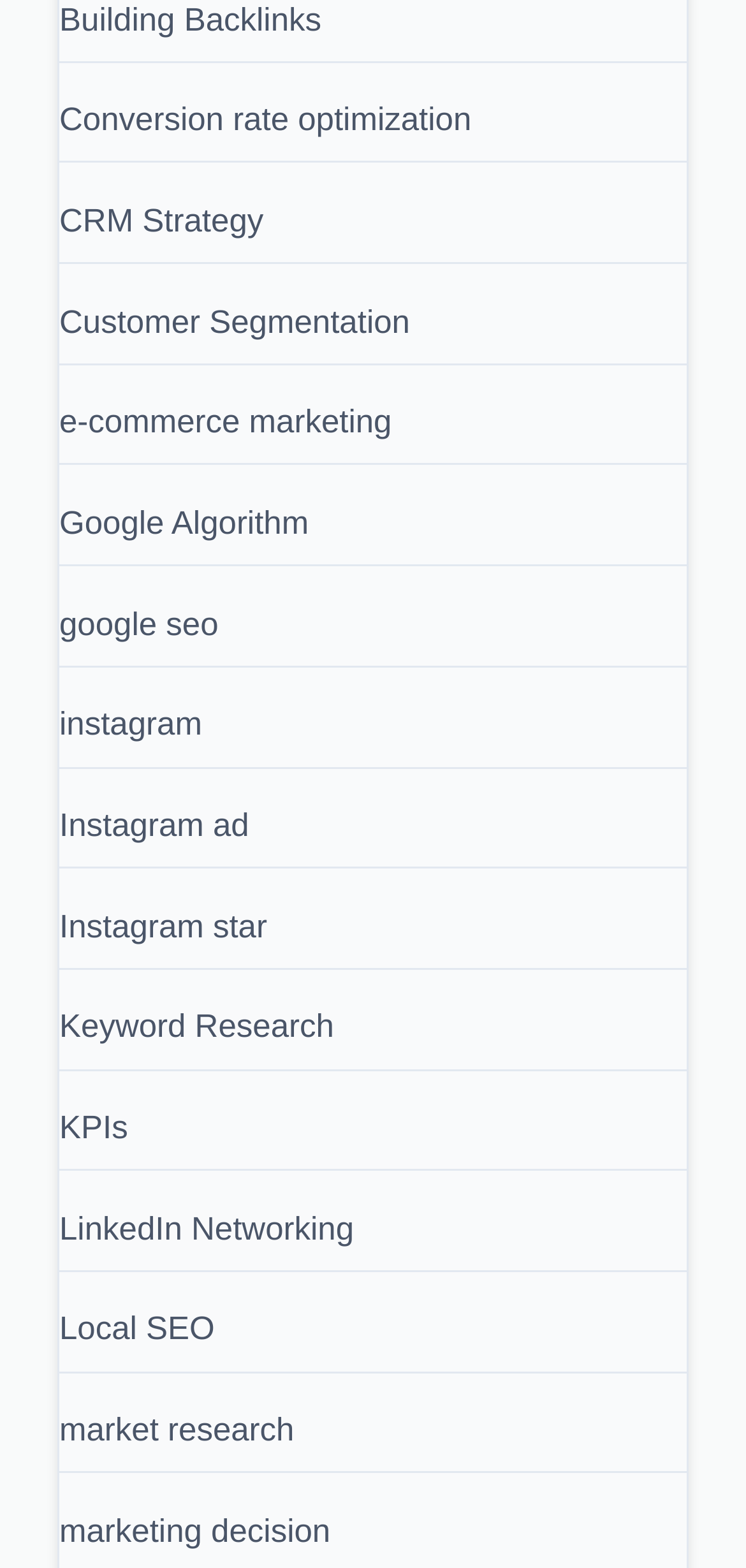How many links have 'SEO' in their topic?
Using the image, provide a concise answer in one word or a short phrase.

2